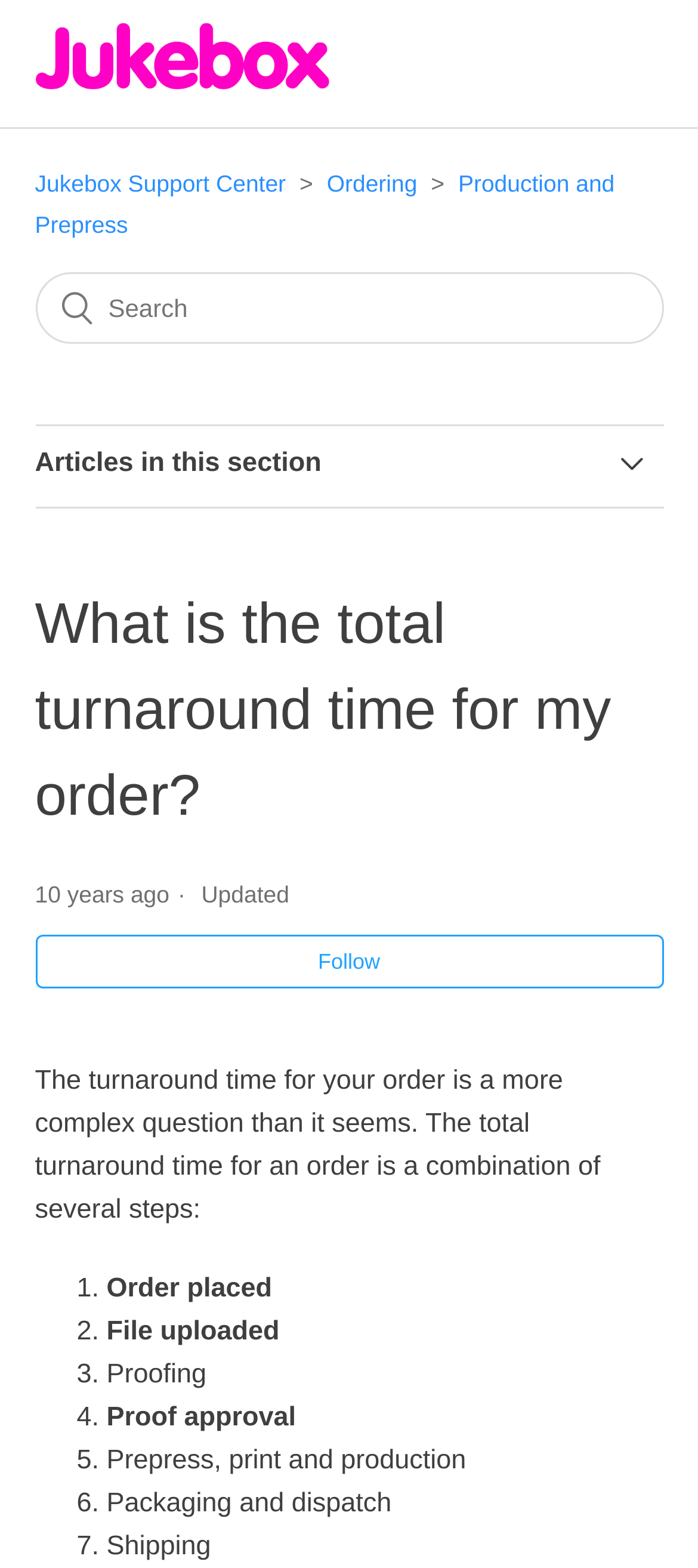Determine the bounding box coordinates for the HTML element mentioned in the following description: "Jukebox Support Center". The coordinates should be a list of four floats ranging from 0 to 1, represented as [left, top, right, bottom].

[0.05, 0.108, 0.409, 0.126]